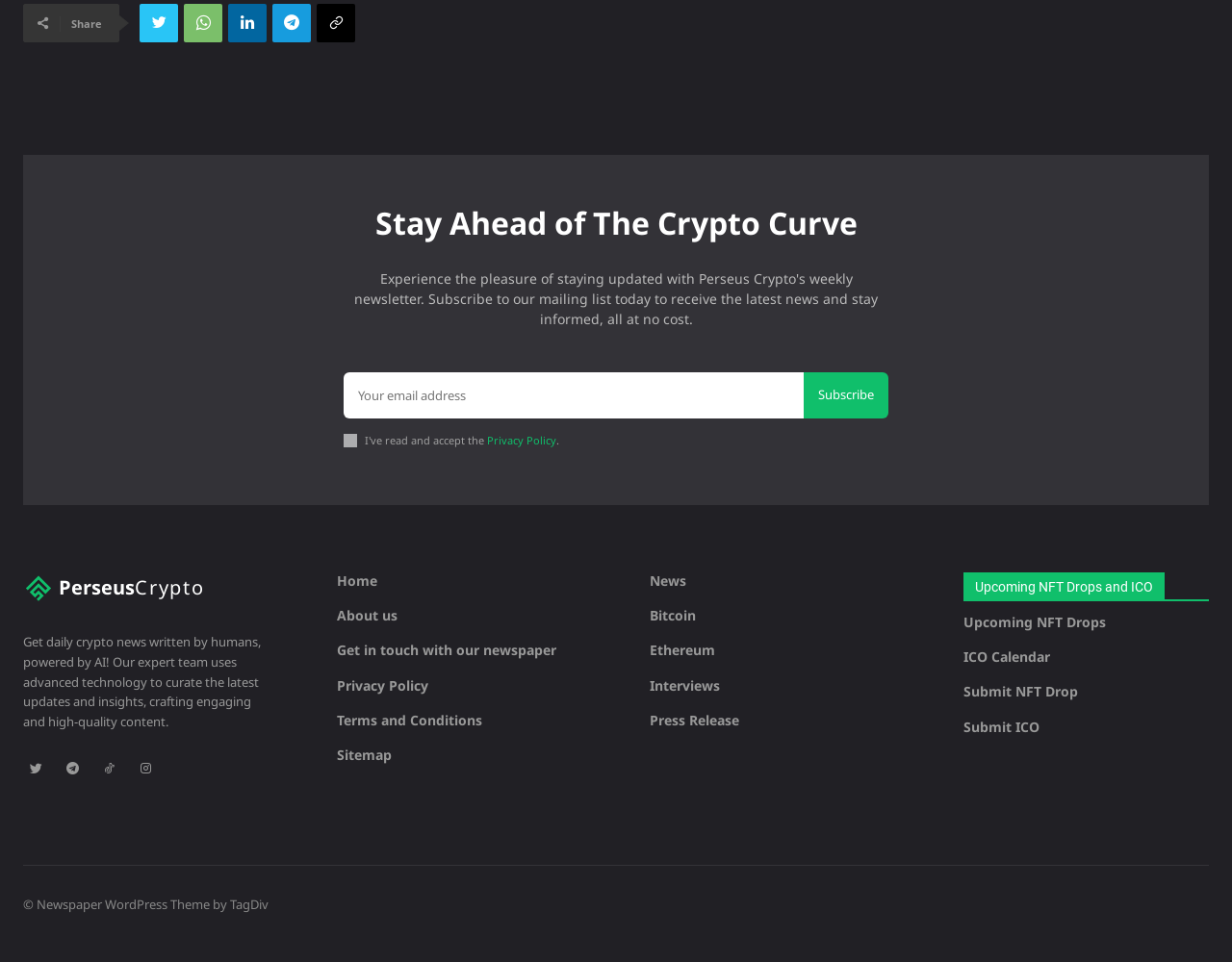Bounding box coordinates should be in the format (top-left x, top-left y, bottom-right x, bottom-right y) and all values should be floating point numbers between 0 and 1. Determine the bounding box coordinate for the UI element described as: Sitemap

[0.273, 0.776, 0.473, 0.794]